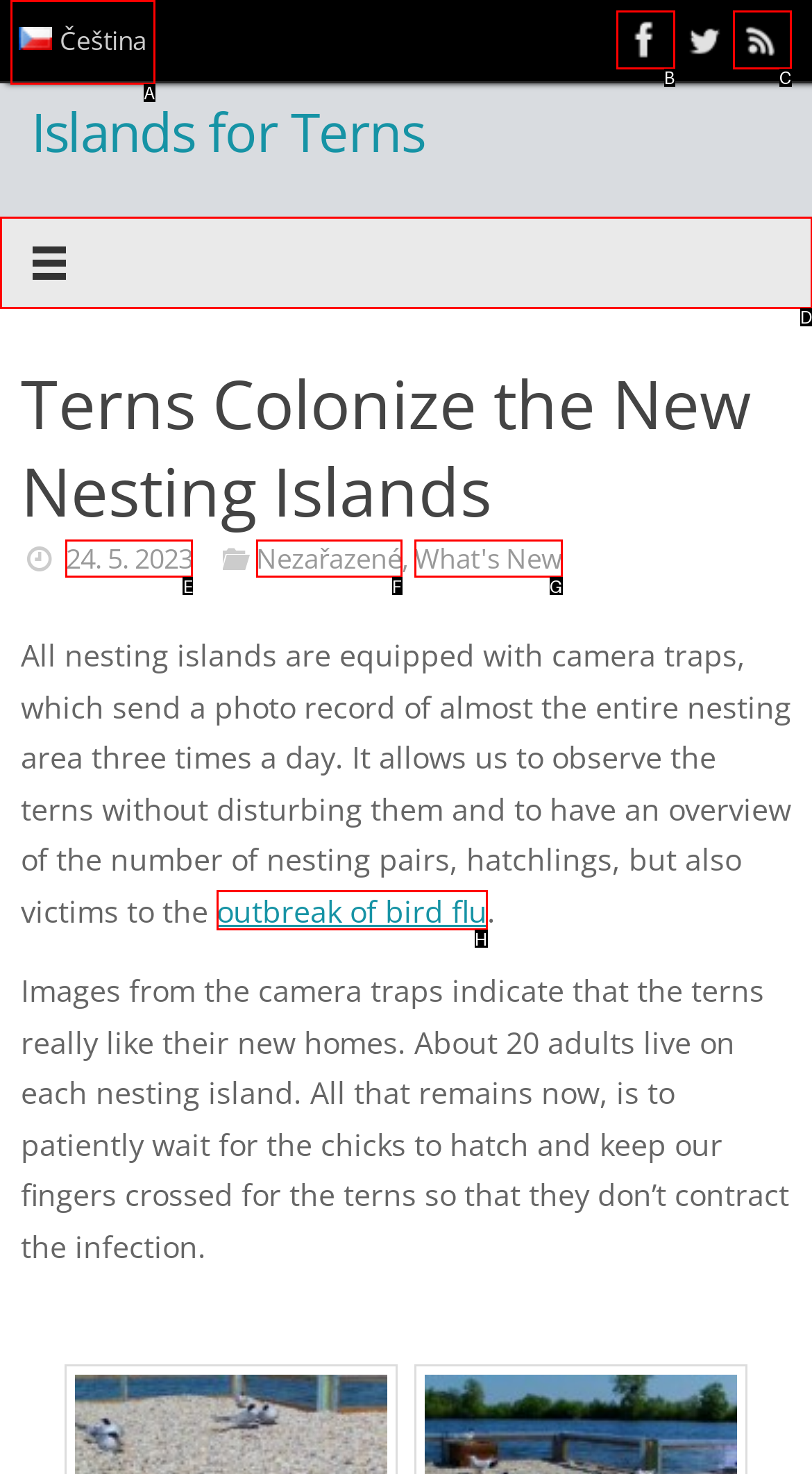Select the correct UI element to click for this task: Switch to Czech language.
Answer using the letter from the provided options.

A